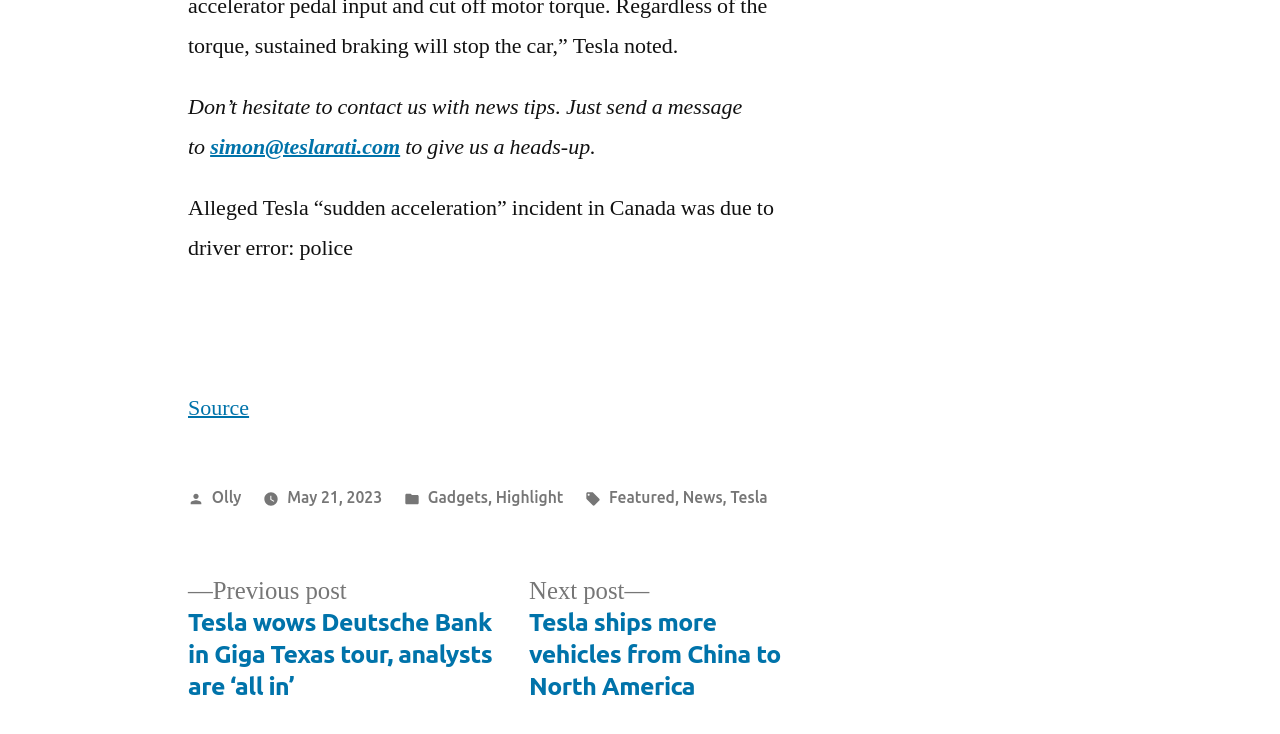Determine the bounding box coordinates of the UI element described by: "May 21, 2023".

[0.224, 0.664, 0.298, 0.689]